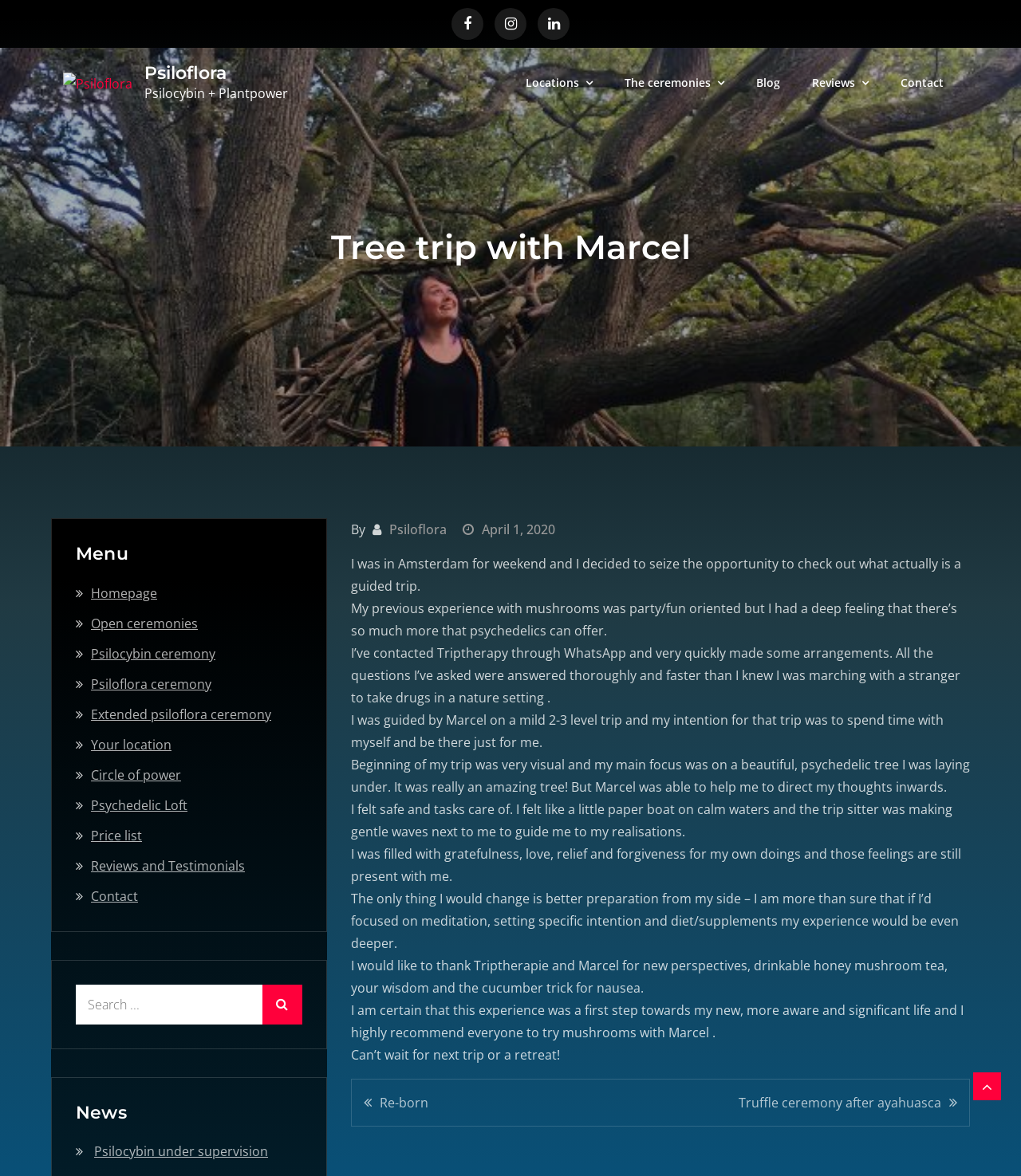Please specify the bounding box coordinates of the element that should be clicked to execute the given instruction: 'Go to the 'Psiloflora ceremony' page'. Ensure the coordinates are four float numbers between 0 and 1, expressed as [left, top, right, bottom].

[0.089, 0.574, 0.207, 0.589]